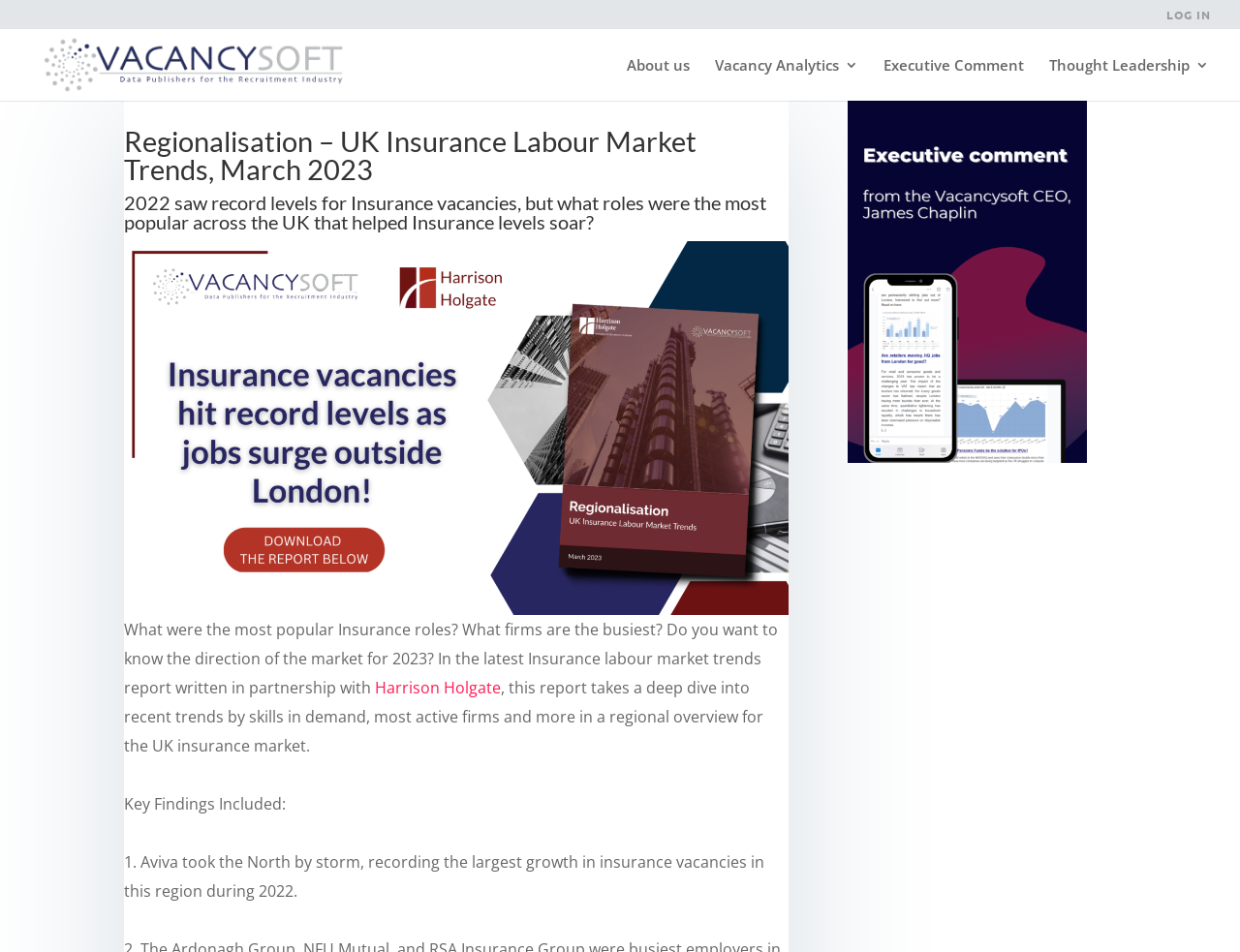Find the UI element described as: "alt="Vacancysoft"" and predict its bounding box coordinates. Ensure the coordinates are four float numbers between 0 and 1, [left, top, right, bottom].

[0.027, 0.055, 0.258, 0.078]